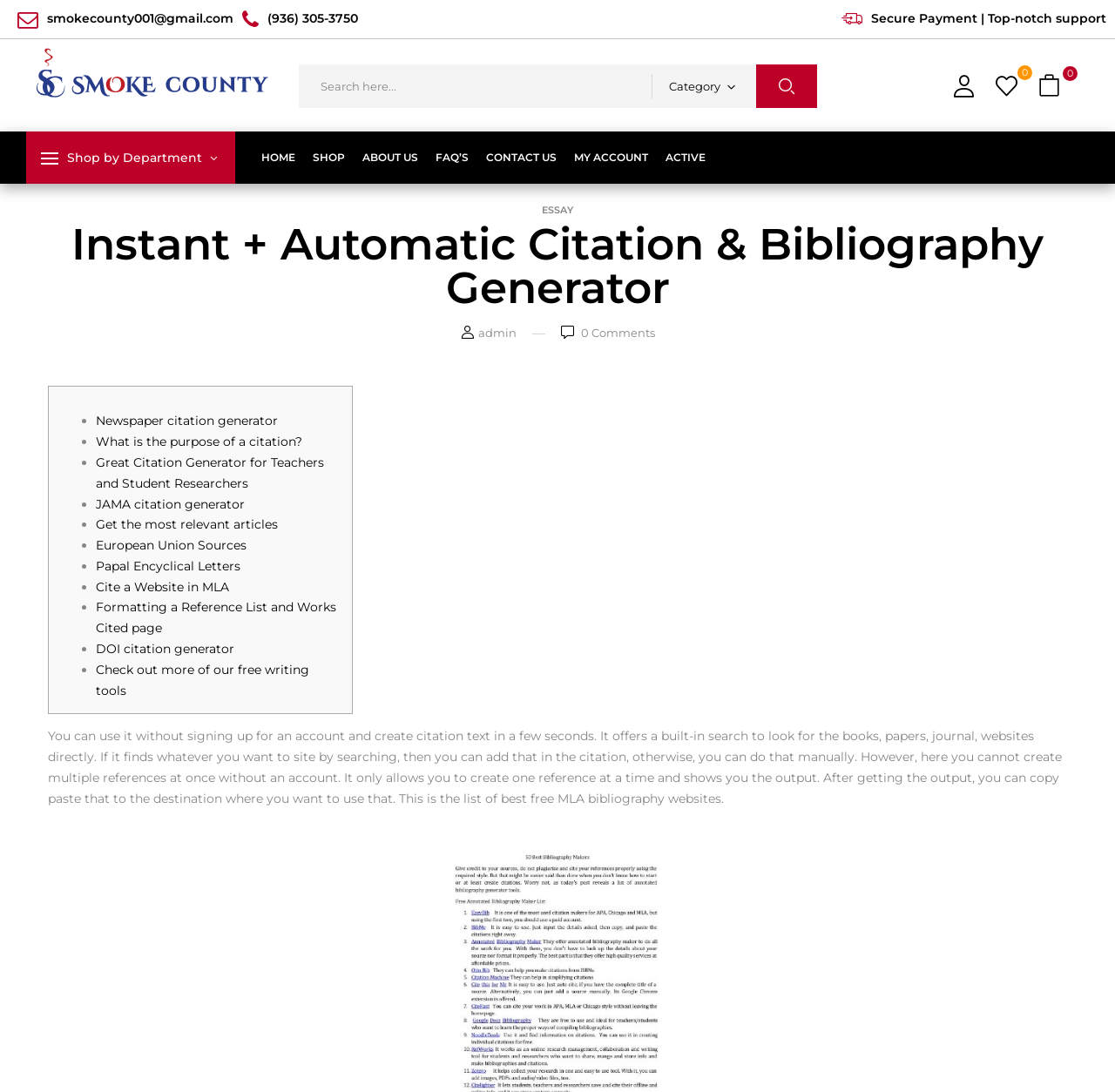Provide a thorough description of this webpage.

This webpage is an instant citation and bibliography generator. At the top left, there is a logo with the text "Smoke County" and an email address "smokecounty001@gmail.com" and a phone number "(936) 305-3750" next to it. On the top right, there is a secure payment and top-notch support notice. 

Below the logo, there is a search bar with a category dropdown and a search button. On the top right of the search bar, there are three icons for unknown purposes. 

The main content of the webpage is divided into two sections. On the left, there is a navigation menu with links to "HOME", "SHOP", "ABOUT US", "FAQ'S", "CONTACT US", "MY ACCOUNT", and "ACTIVE". 

On the right, there is a heading "Instant + Automatic Citation & Bibliography Generator" followed by a list of links to various citation generators, including "Newspaper citation generator", "What is the purpose of a citation?", "Great Citation Generator for Teachers and Student Researchers", "JAMA citation generator", "Get the most relevant articles", "European Union Sources", "Papal Encyclical Letters", "Cite a Website in MLA", "Formatting a Reference List and Works Cited page", "DOI citation generator", and "Check out more of our free writing tools". 

Below the list, there is a paragraph explaining how to use the citation generator, including its features and limitations.